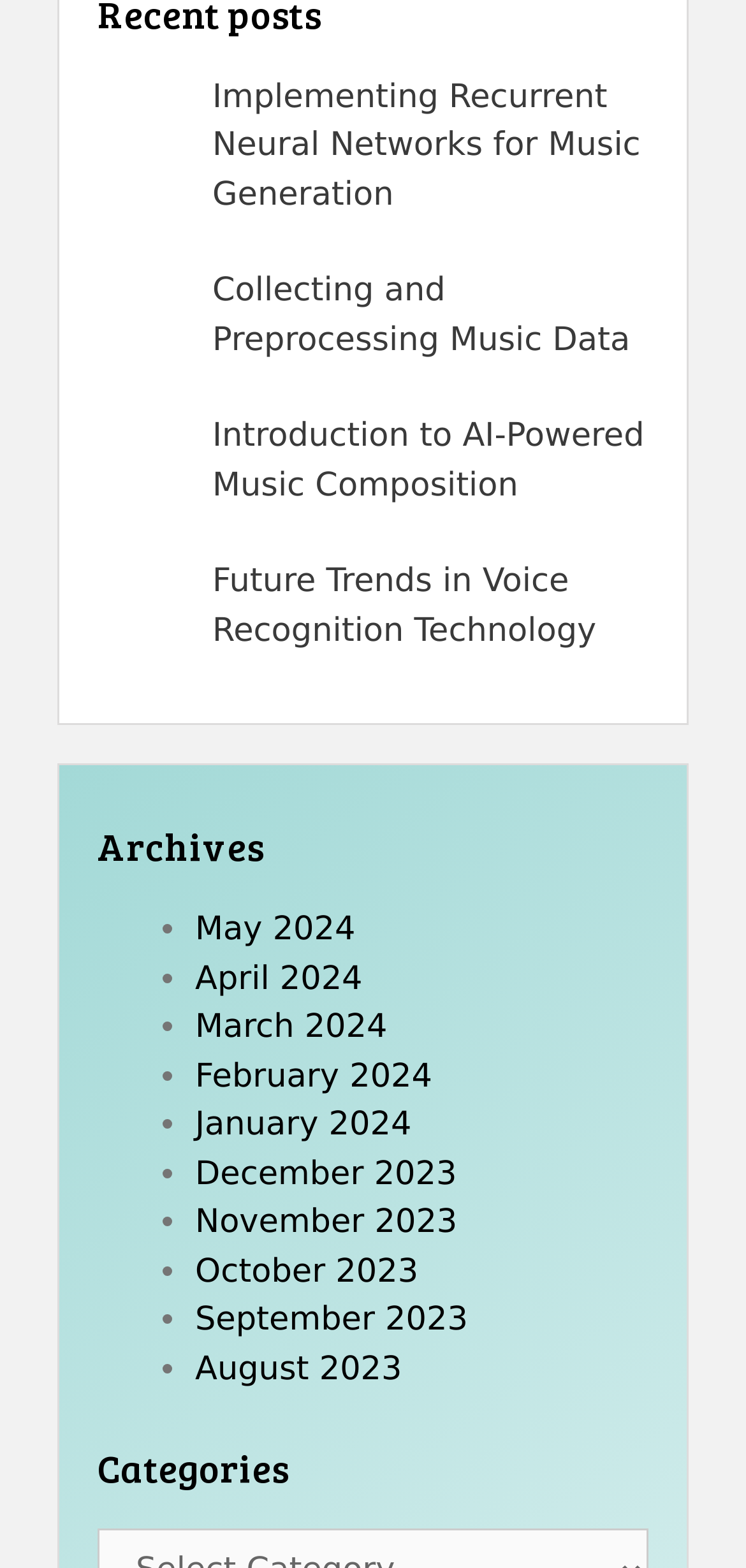Provide a brief response to the question below using one word or phrase:
How many list markers are there in the archive section?

9